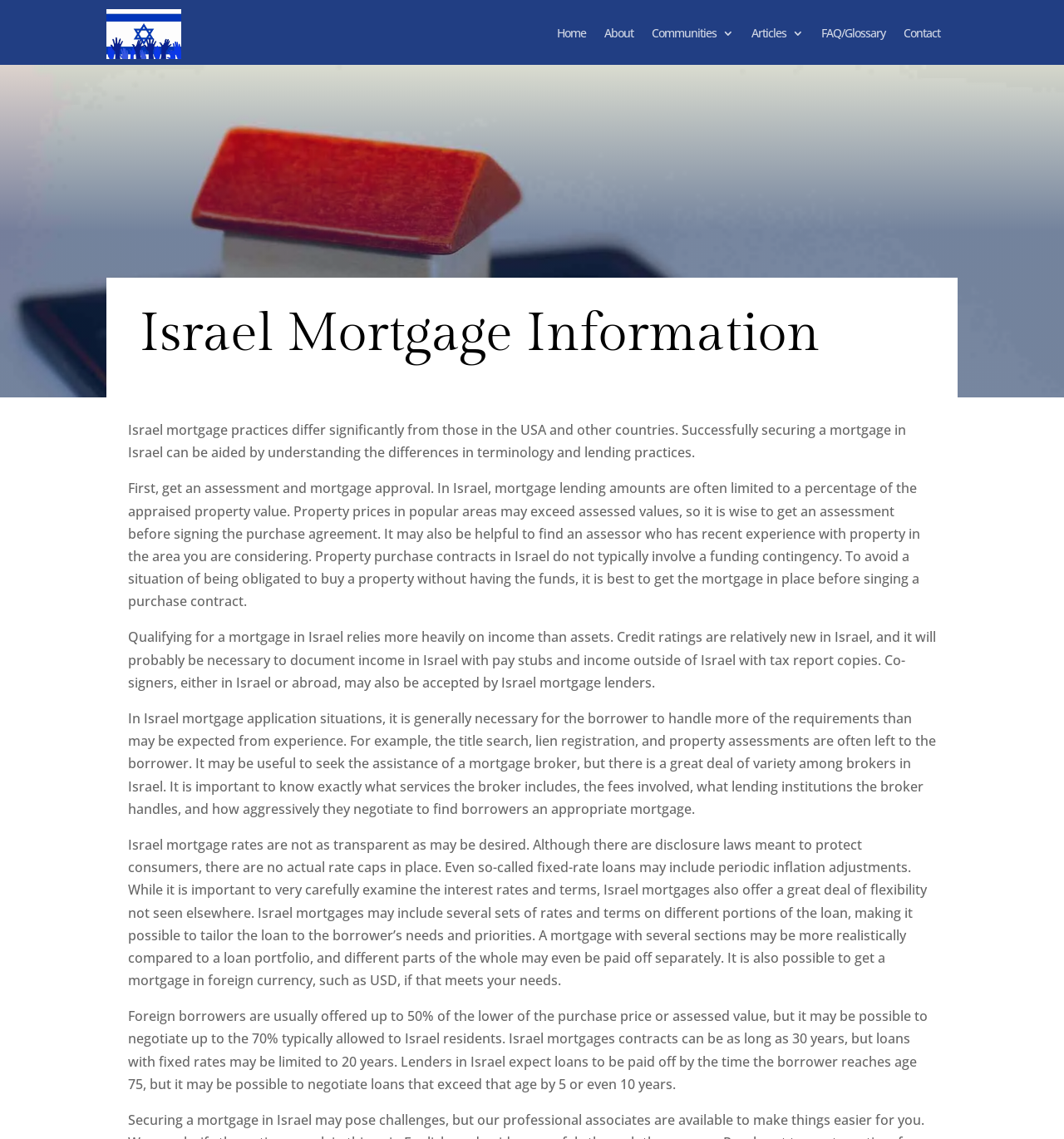Please provide a detailed answer to the question below based on the screenshot: 
What percentage of the purchase price or assessed value can foreign borrowers typically get?

According to the webpage, foreign borrowers are usually offered up to 50% of the lower of the purchase price or assessed value. However, it may be possible to negotiate up to the 70% typically allowed to Israel residents.